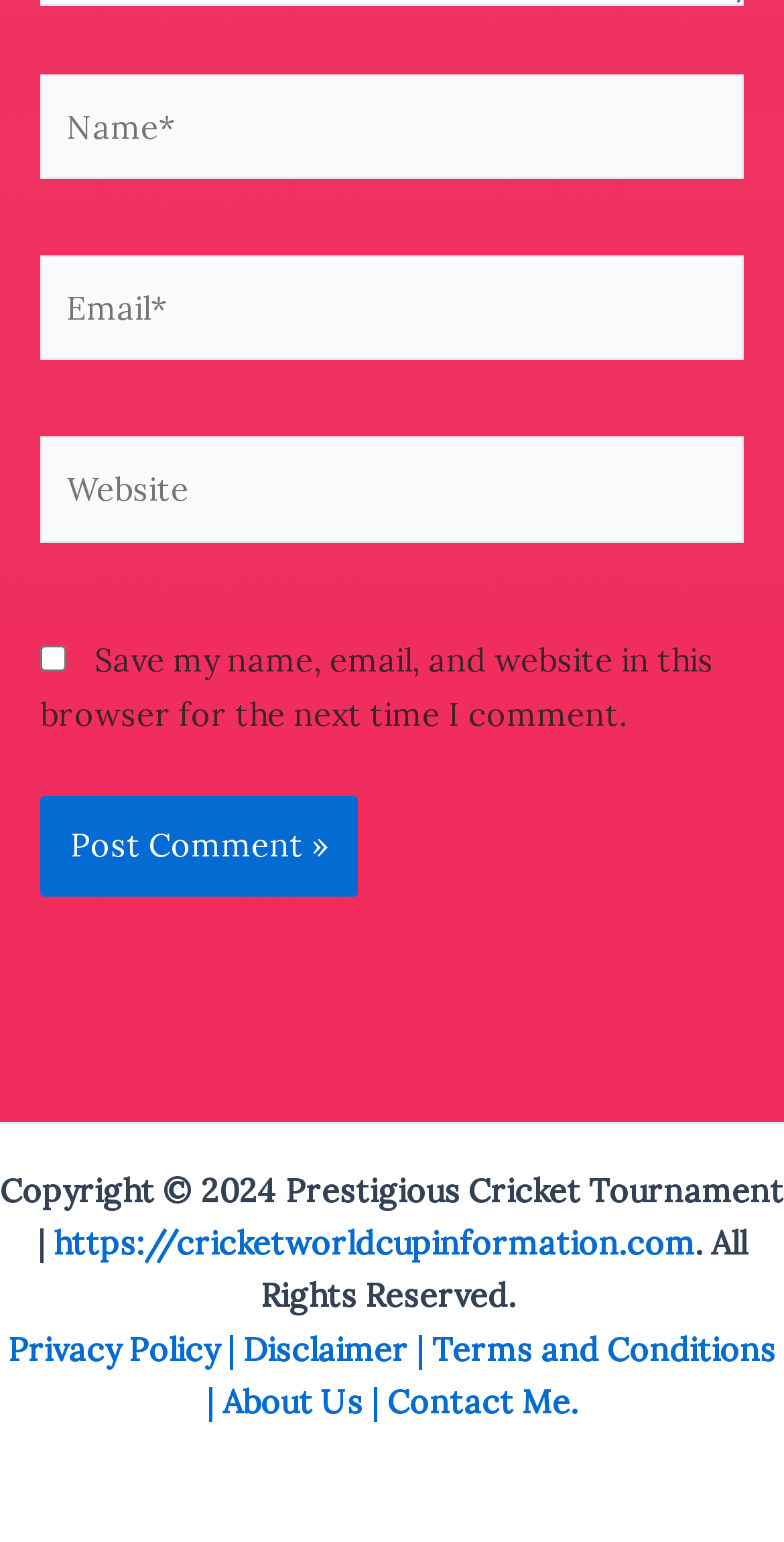Determine the bounding box for the UI element as described: "https://cricketworldcupinformation.com". The coordinates should be represented as four float numbers between 0 and 1, formatted as [left, top, right, bottom].

[0.068, 0.793, 0.886, 0.819]